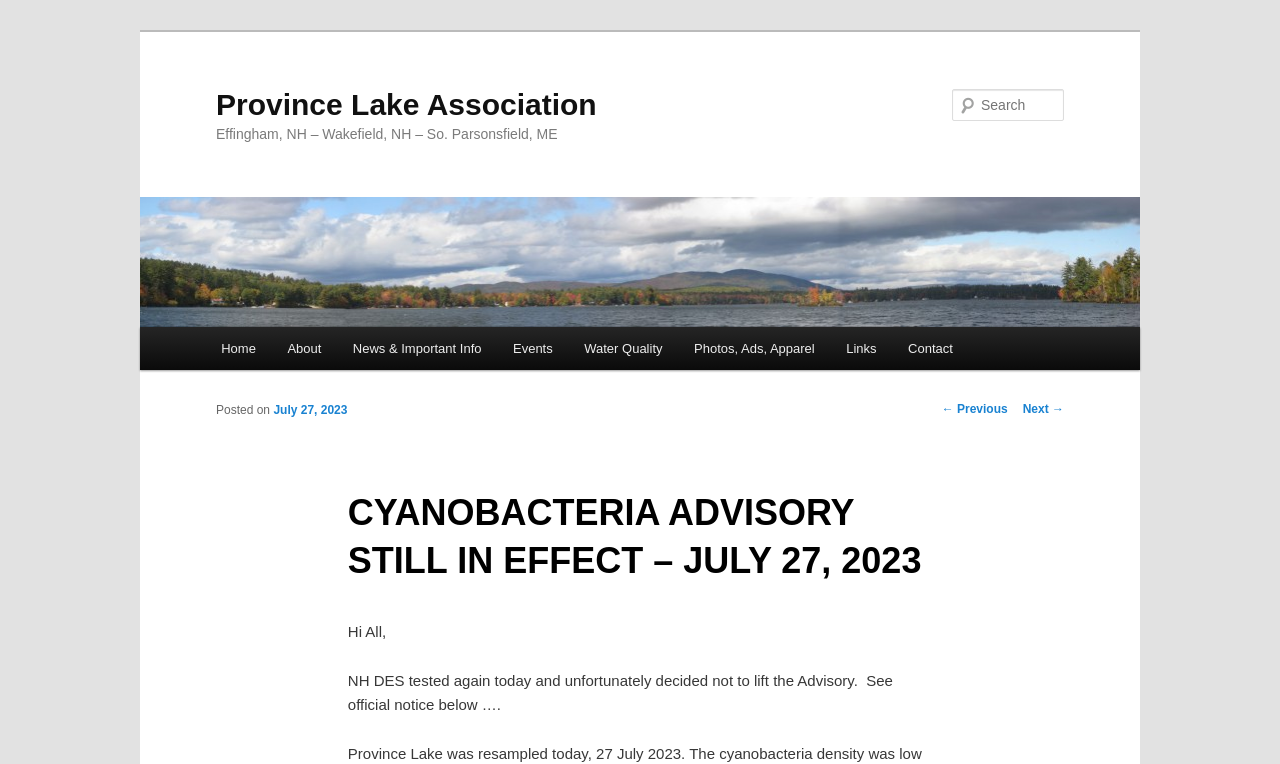Determine the bounding box coordinates of the region I should click to achieve the following instruction: "View Water Quality information". Ensure the bounding box coordinates are four float numbers between 0 and 1, i.e., [left, top, right, bottom].

[0.444, 0.428, 0.53, 0.485]